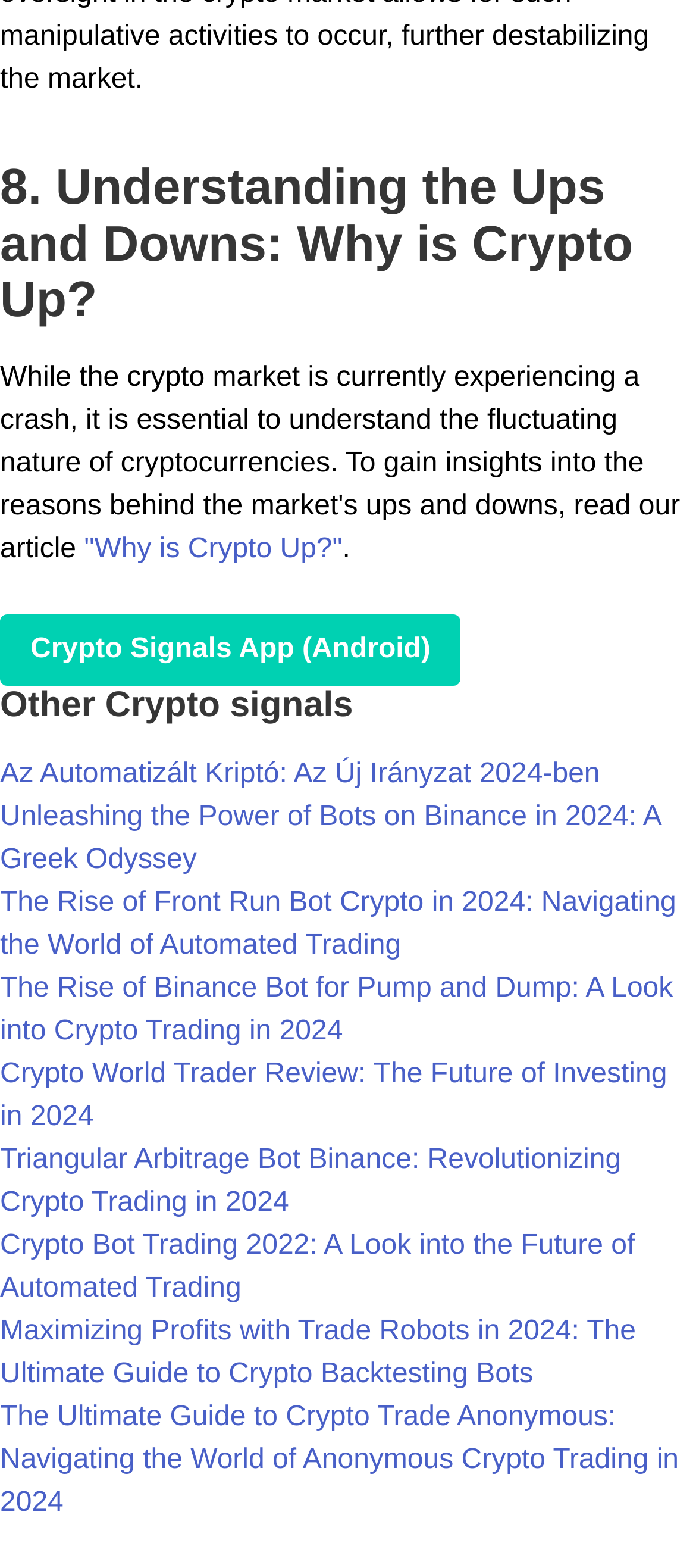Determine the bounding box coordinates of the clickable region to execute the instruction: "Click on 'Why is Crypto Up?' link". The coordinates should be four float numbers between 0 and 1, denoted as [left, top, right, bottom].

[0.121, 0.34, 0.492, 0.36]